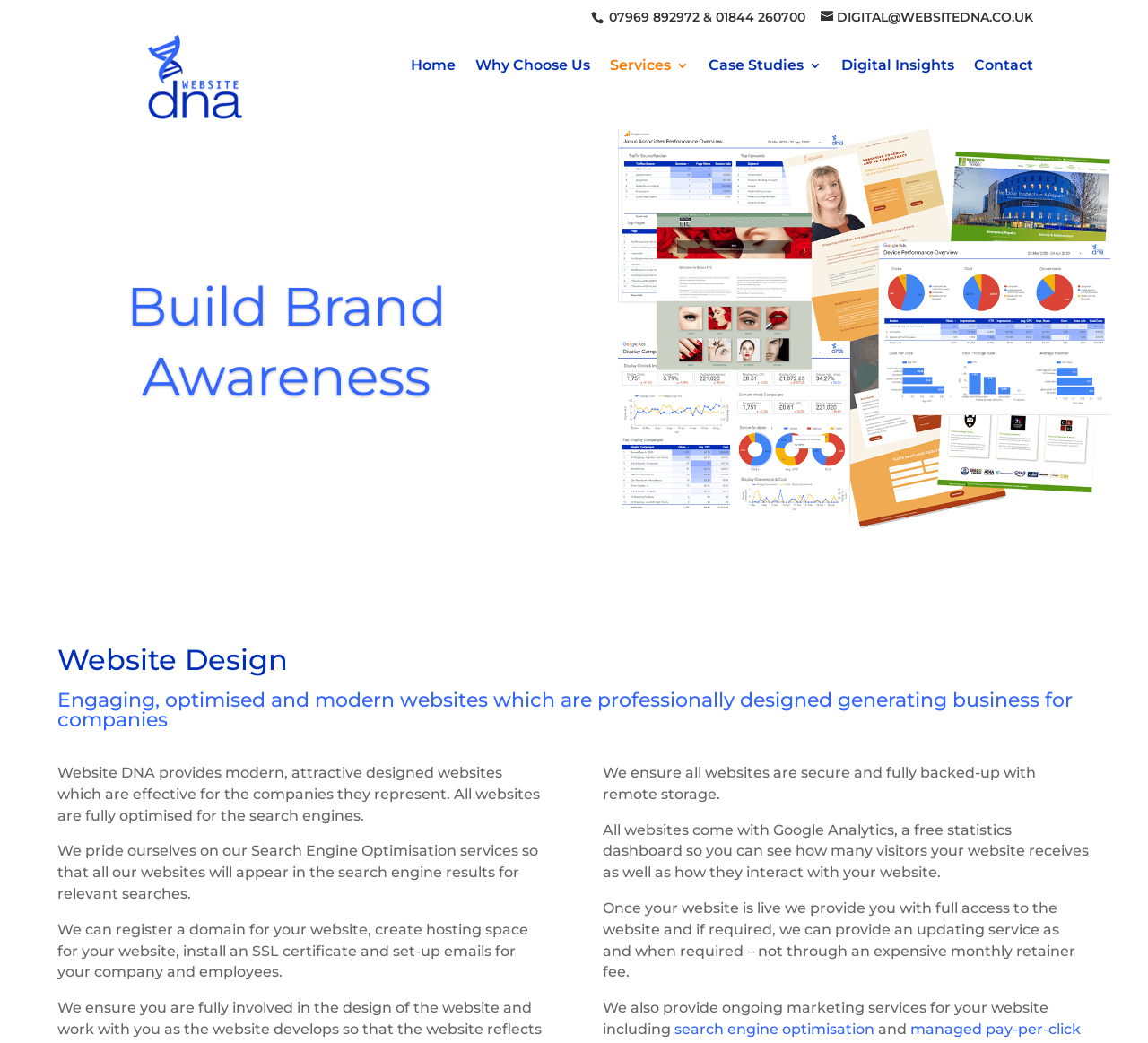Answer with a single word or phrase: 
What is the main service provided?

Website Design